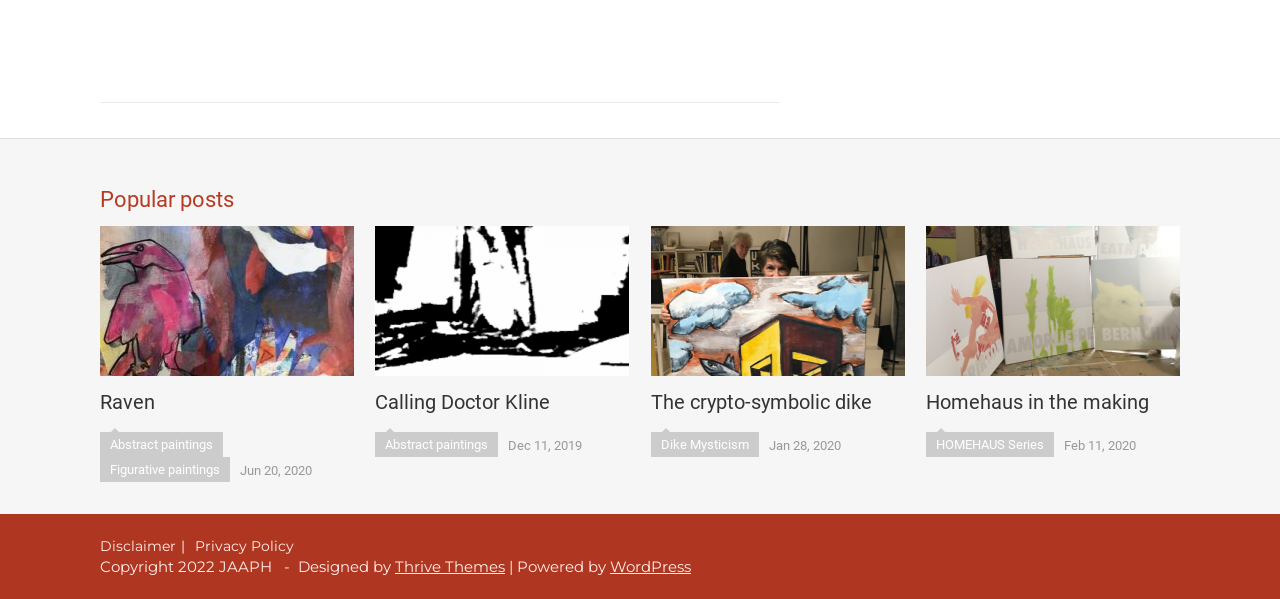Based on the element description "ourtime dating site reviews", predict the bounding box coordinates of the UI element.

None